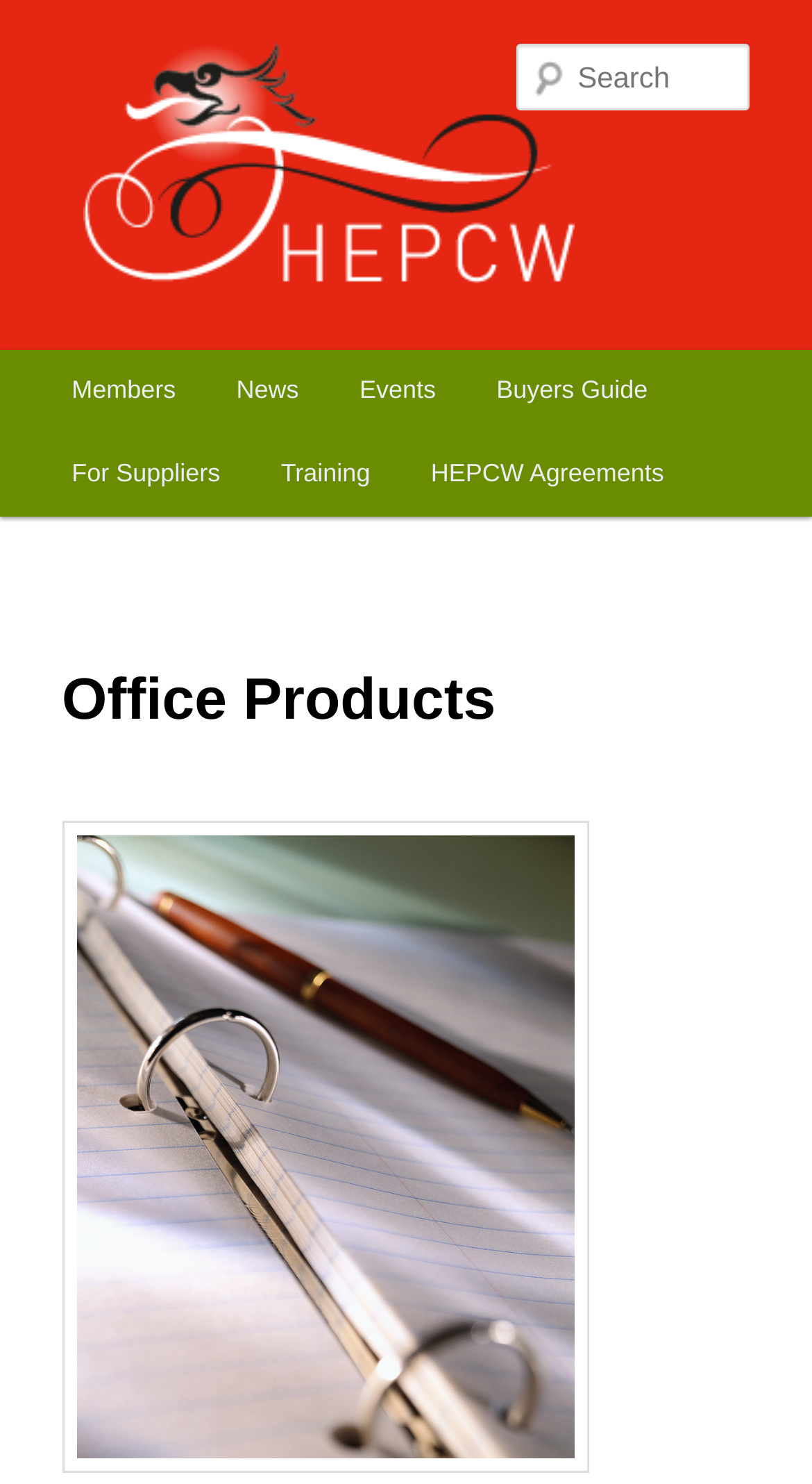Locate the bounding box for the described UI element: "parent_node: Search name="s" placeholder="Search"". Ensure the coordinates are four float numbers between 0 and 1, formatted as [left, top, right, bottom].

[0.637, 0.03, 0.924, 0.075]